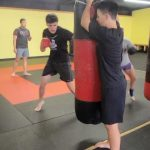Describe the image with as much detail as possible.

In this dynamic training scene at United Martial Arts, several students engage in intensive practice with a heavy bag, which plays a crucial role in developing striking techniques essential for martial arts disciplines, including Muay Thai. The image captures two individuals: one is positioned slightly forward, practicing punches on the bag, while the other focuses on striking with precision, leaning against it. In the background, additional trainees can be seen actively participating in the workout, illustrating a collaborative and encouraging environment. The vibrant yellow walls and contrasting black and red training equipment contribute to the energetic atmosphere, highlighting the gym's commitment to fostering diverse martial arts proficiency for all ages and skill levels. This program, rooted in the teachings of Coach Lee, exemplifies the integration of various martial arts techniques to build well-rounded athletes.